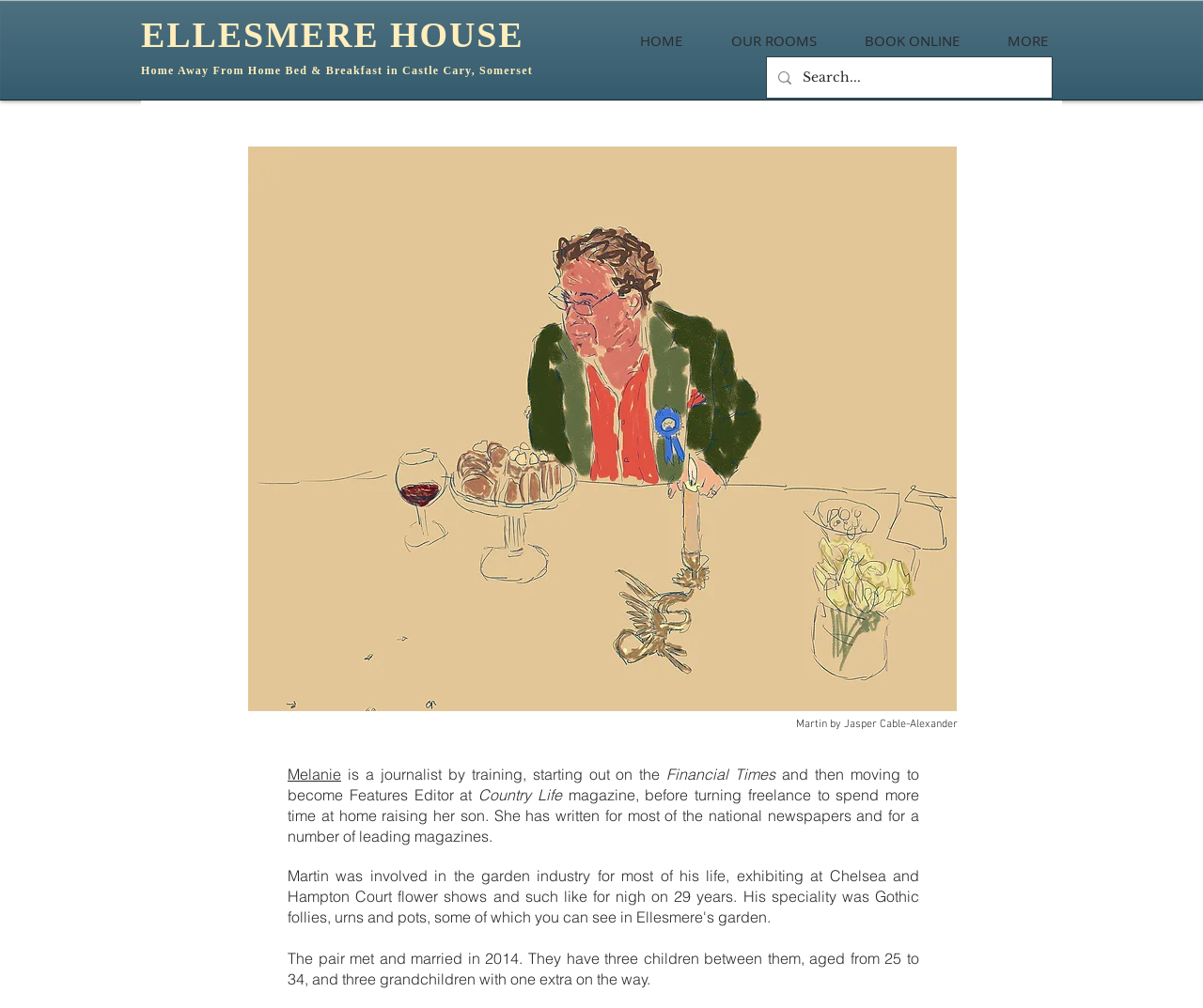Given the element description: "Melanie", predict the bounding box coordinates of this UI element. The coordinates must be four float numbers between 0 and 1, given as [left, top, right, bottom].

[0.239, 0.758, 0.284, 0.777]